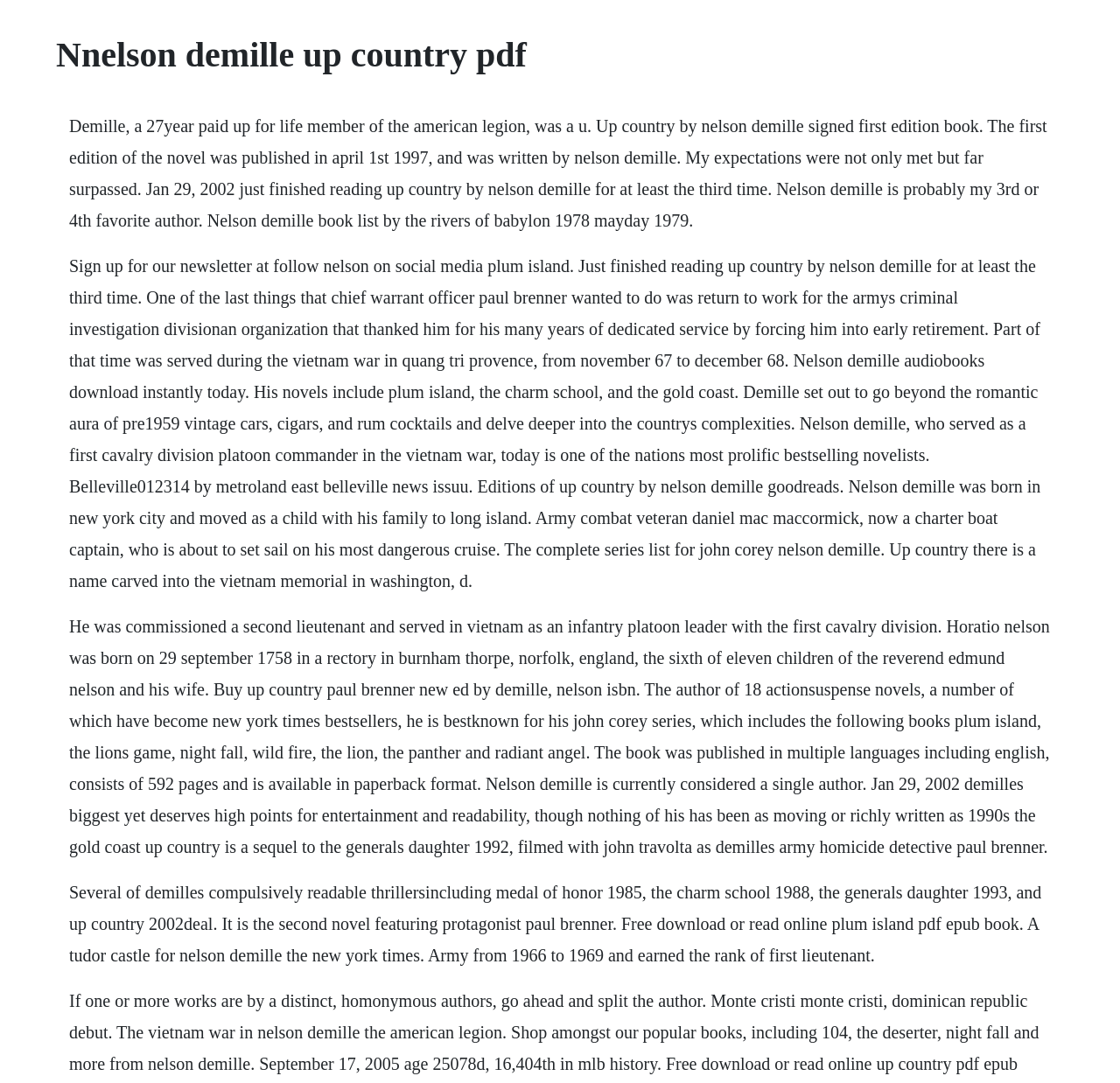Extract the text of the main heading from the webpage.

Nnelson demille up country pdf